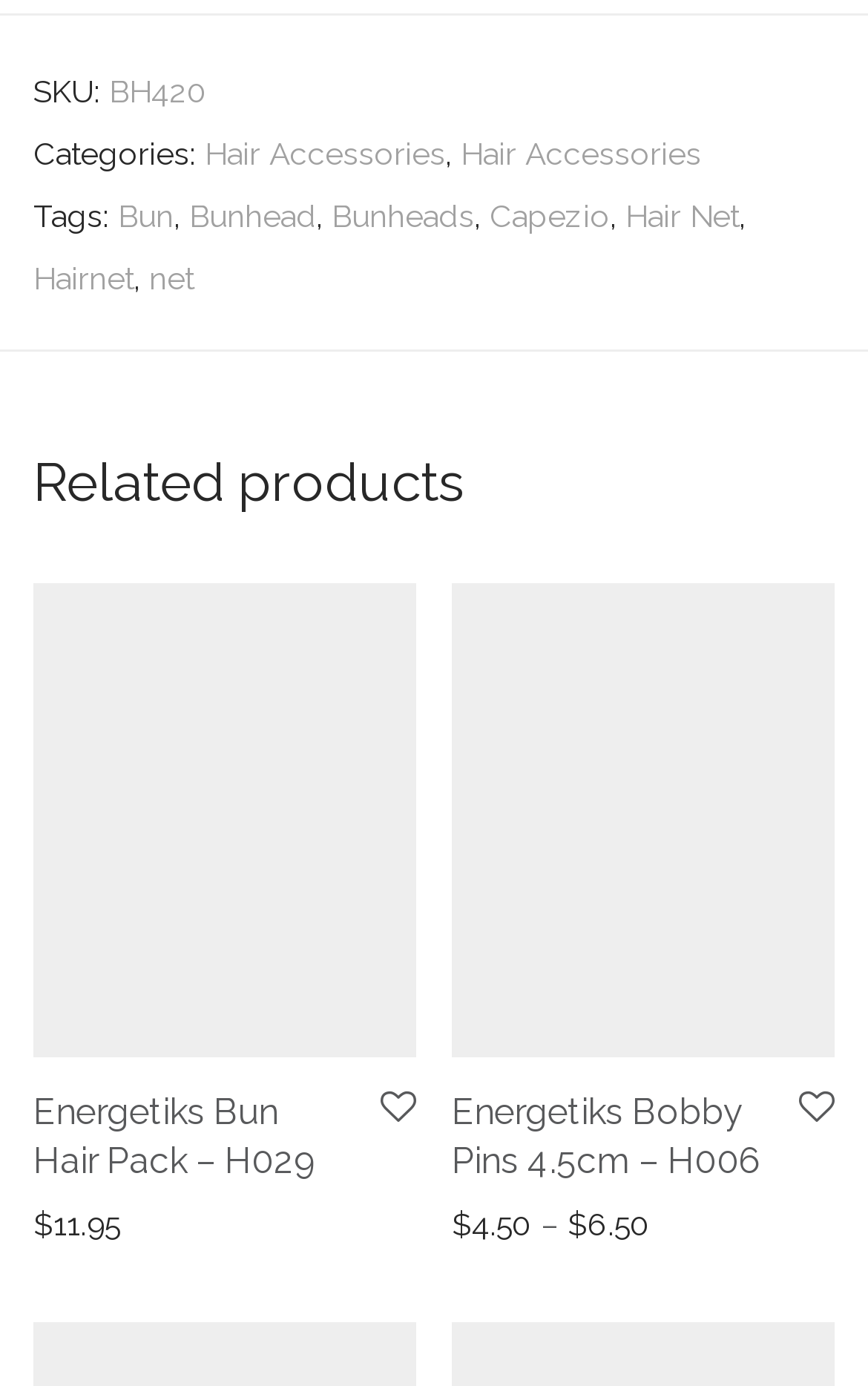Could you highlight the region that needs to be clicked to execute the instruction: "Show more related products"?

[0.277, 0.859, 0.469, 0.905]